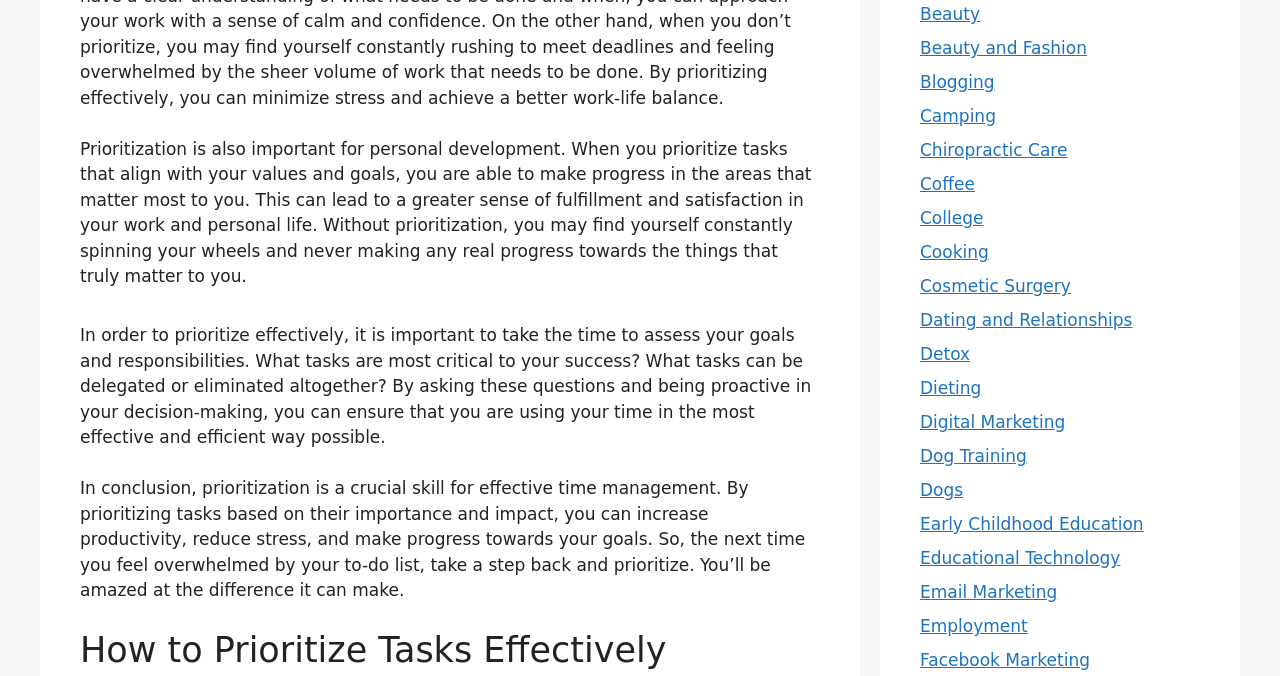Based on the element description, predict the bounding box coordinates (top-left x, top-left y, bottom-right x, bottom-right y) for the UI element in the screenshot: Edit cookie settings

None